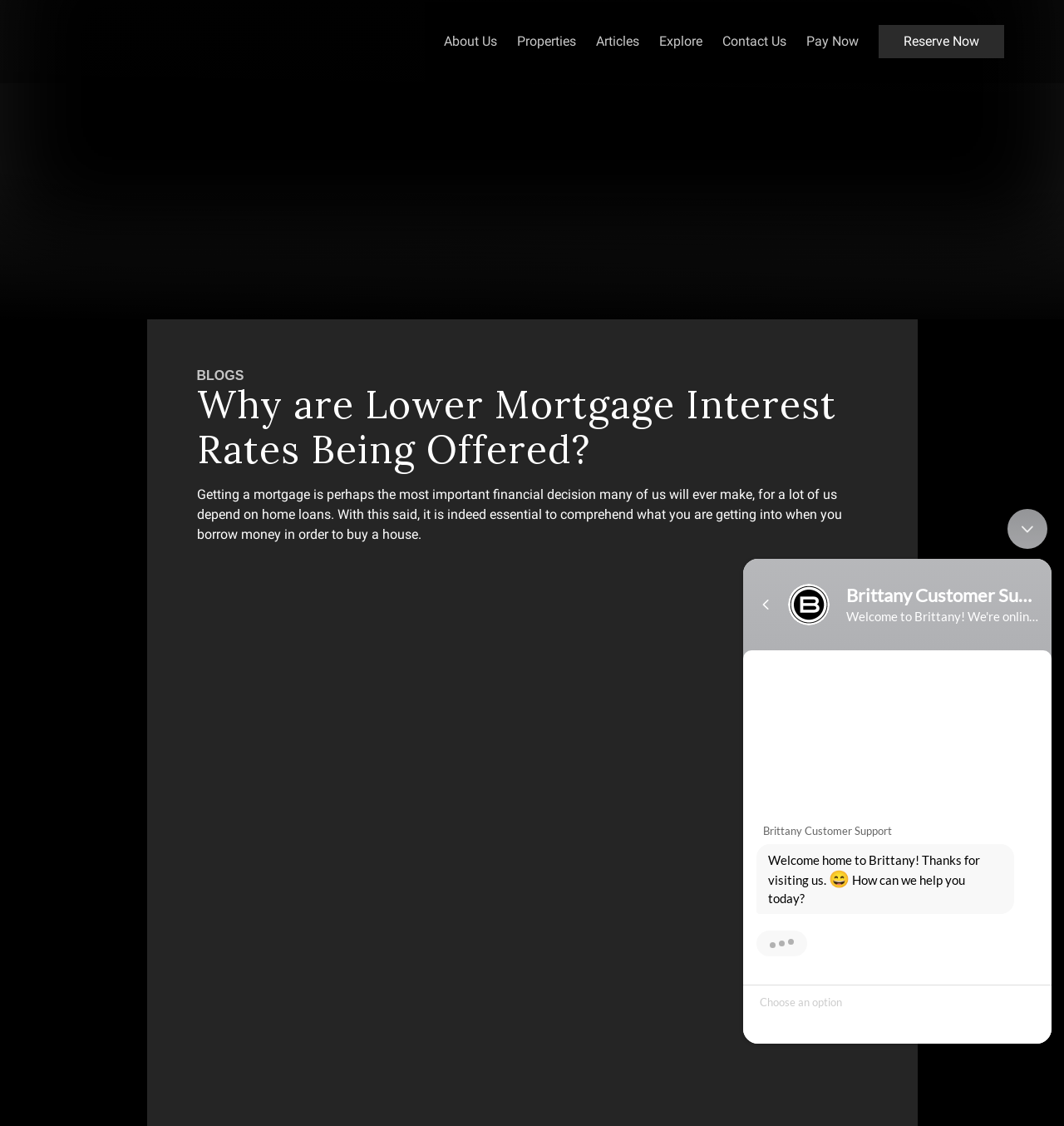What is the name of the company?
Can you provide an in-depth and detailed response to the question?

The name of the company can be found in the top-left corner of the webpage, where the logo is located. The logo is accompanied by the text 'Why are Lower Mortgage Interest Rates Being Offered? | Brittany Corp', which indicates that the company name is Brittany Corp.